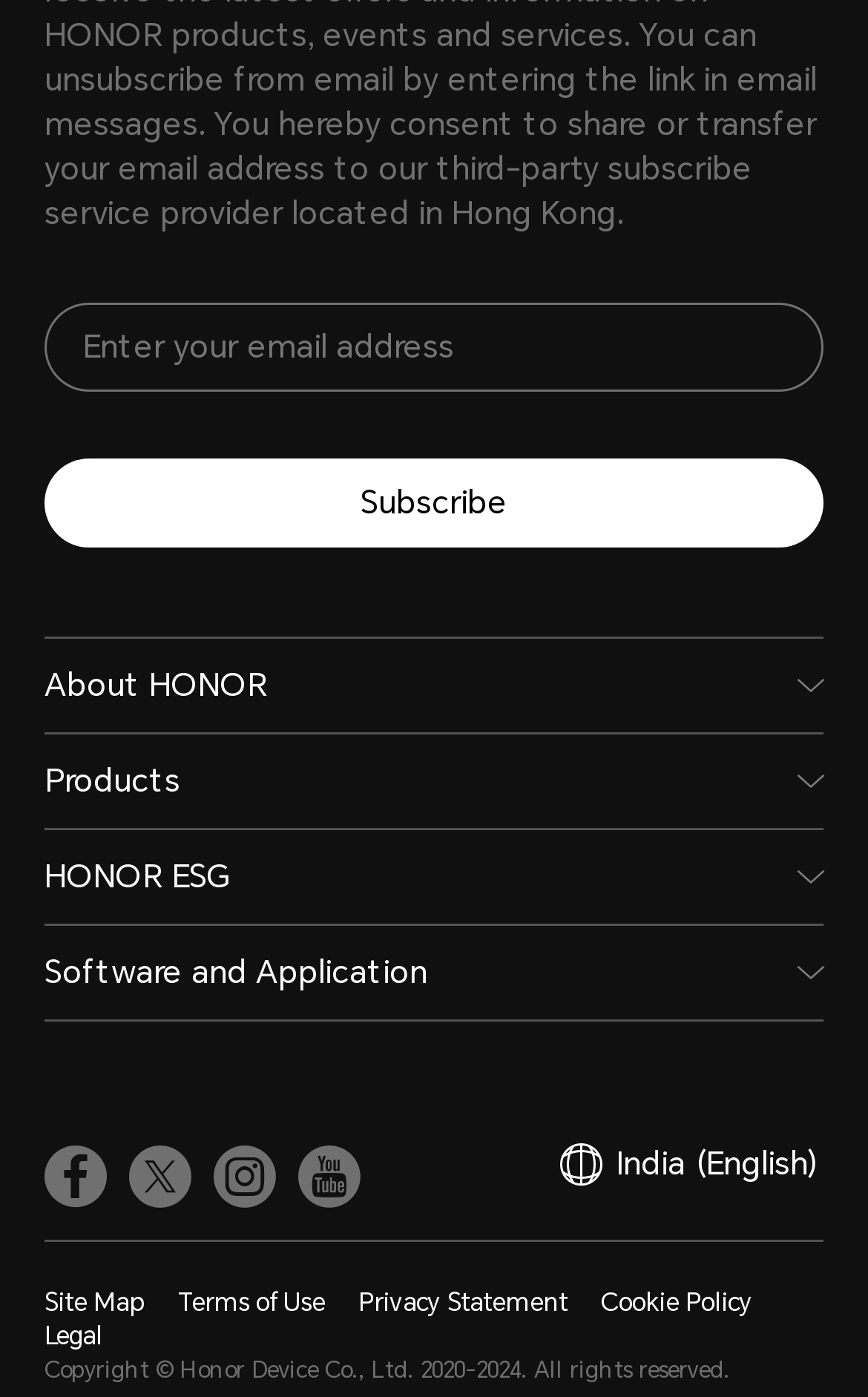From the webpage screenshot, predict the bounding box coordinates (top-left x, top-left y, bottom-right x, bottom-right y) for the UI element described here: placeholder="Enter your email address"

[0.051, 0.216, 0.949, 0.28]